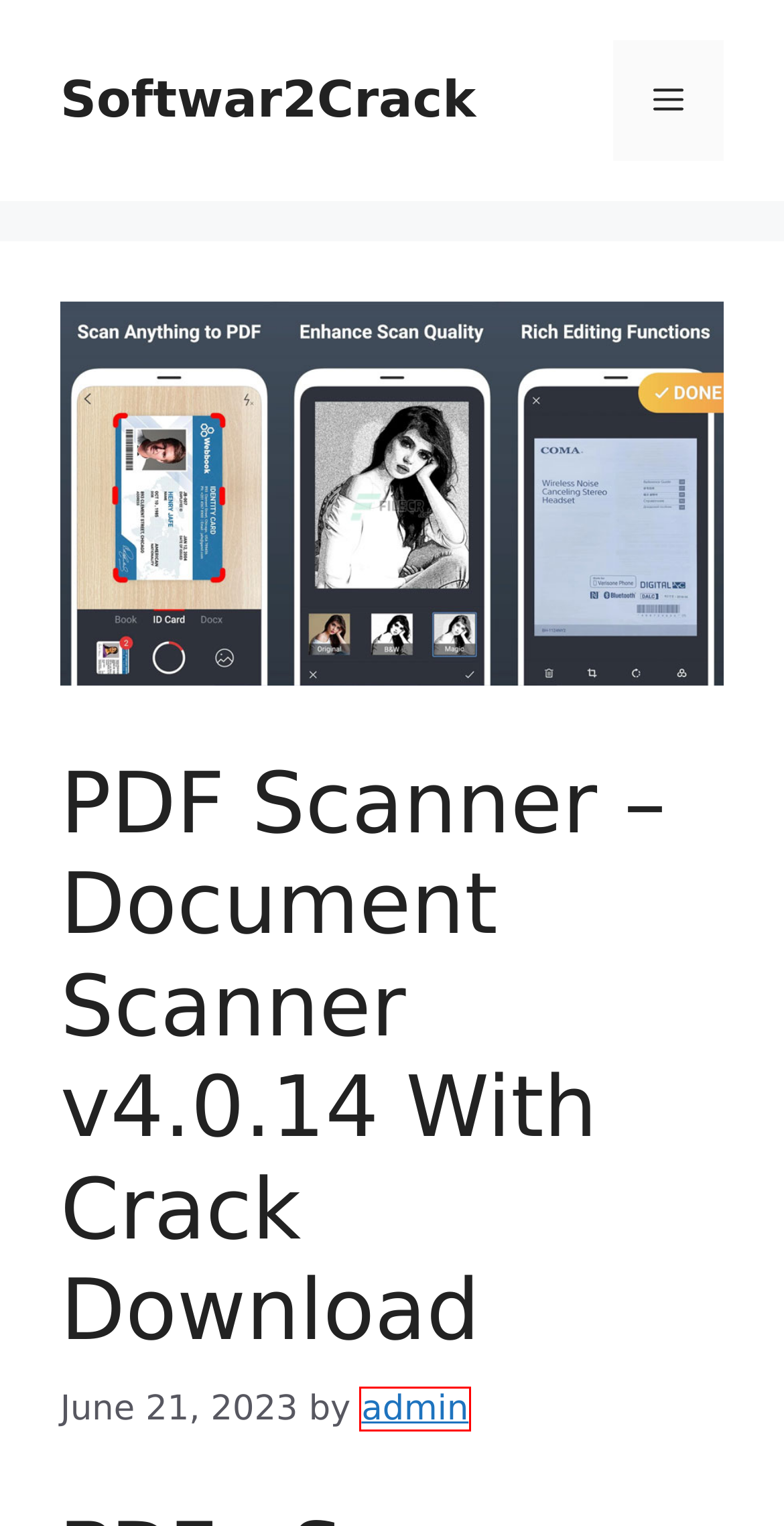You are looking at a webpage screenshot with a red bounding box around an element. Pick the description that best matches the new webpage after interacting with the element in the red bounding box. The possible descriptions are:
A. Joy Walls - 4k Wallpapers App v1.8 With Crack Download - Softwar2Crack
B. June 2023 - Softwar2Crack
C. Win UI – The Launcher v1.3 With Crack Download - Softwar2Crack
D. Nothing But You KWGT v1.5.0 With Crack Download - Softwar2Crack
E. admin, Author at Softwar2Crack
F. Softwar2Crack - Cracked Software Download
G. PDF Scanner - Document Scanner v4.0.14 Free Download Archives - Softwar2Crack
H. PDF Scanner - Document Scanner v4.0.14 Download Archives - Softwar2Crack

E